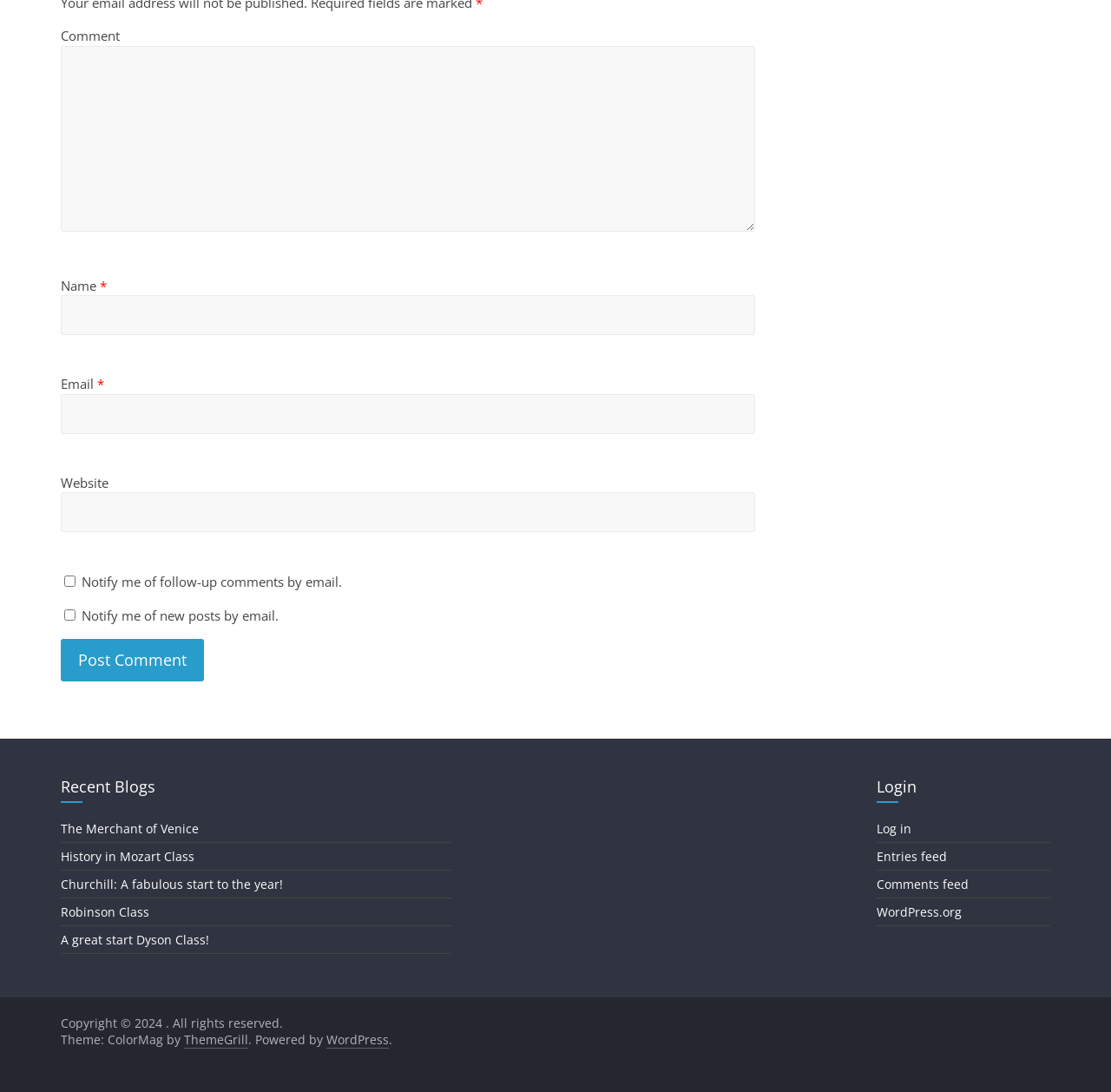Based on the visual content of the image, answer the question thoroughly: What is the purpose of the 'Comment' textbox?

The 'Comment' textbox is a required field, indicating that it is necessary to enter a comment in order to submit the form. This suggests that the purpose of the textbox is to allow users to enter their comments.